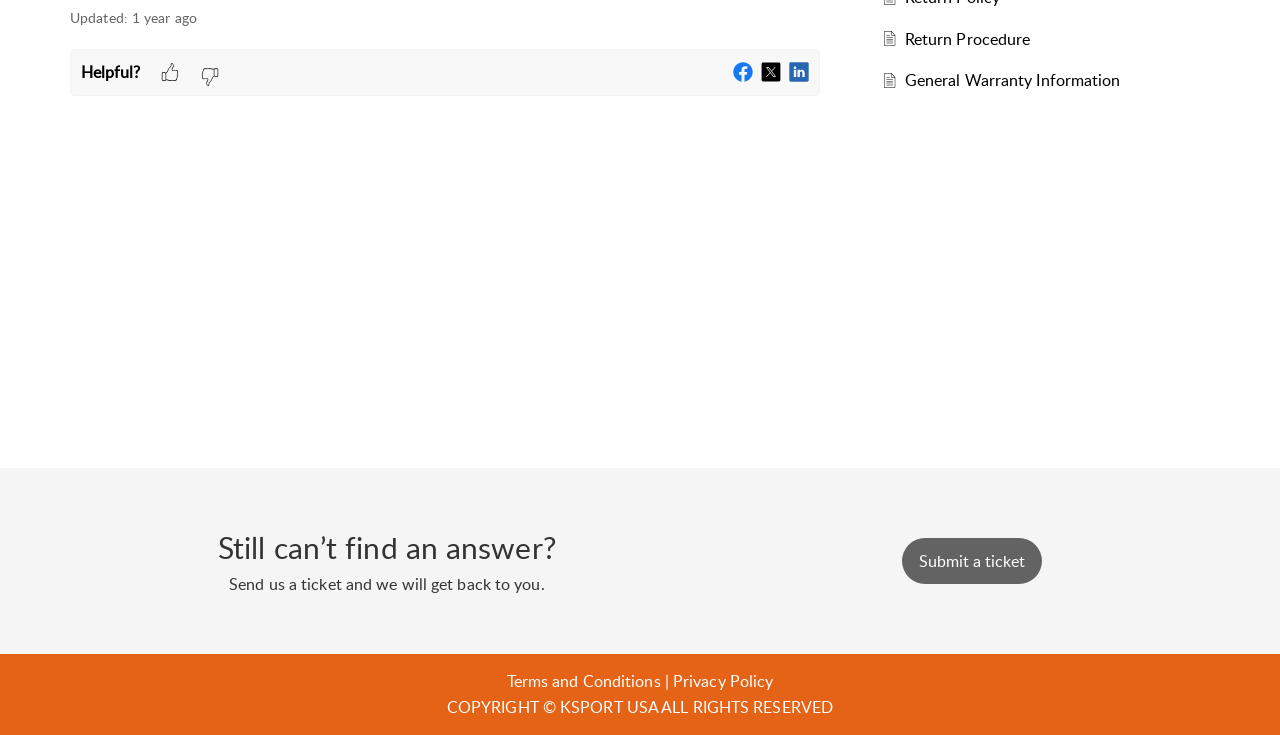Please find the bounding box for the UI component described as follows: "Privacy Policy".

[0.526, 0.912, 0.604, 0.942]